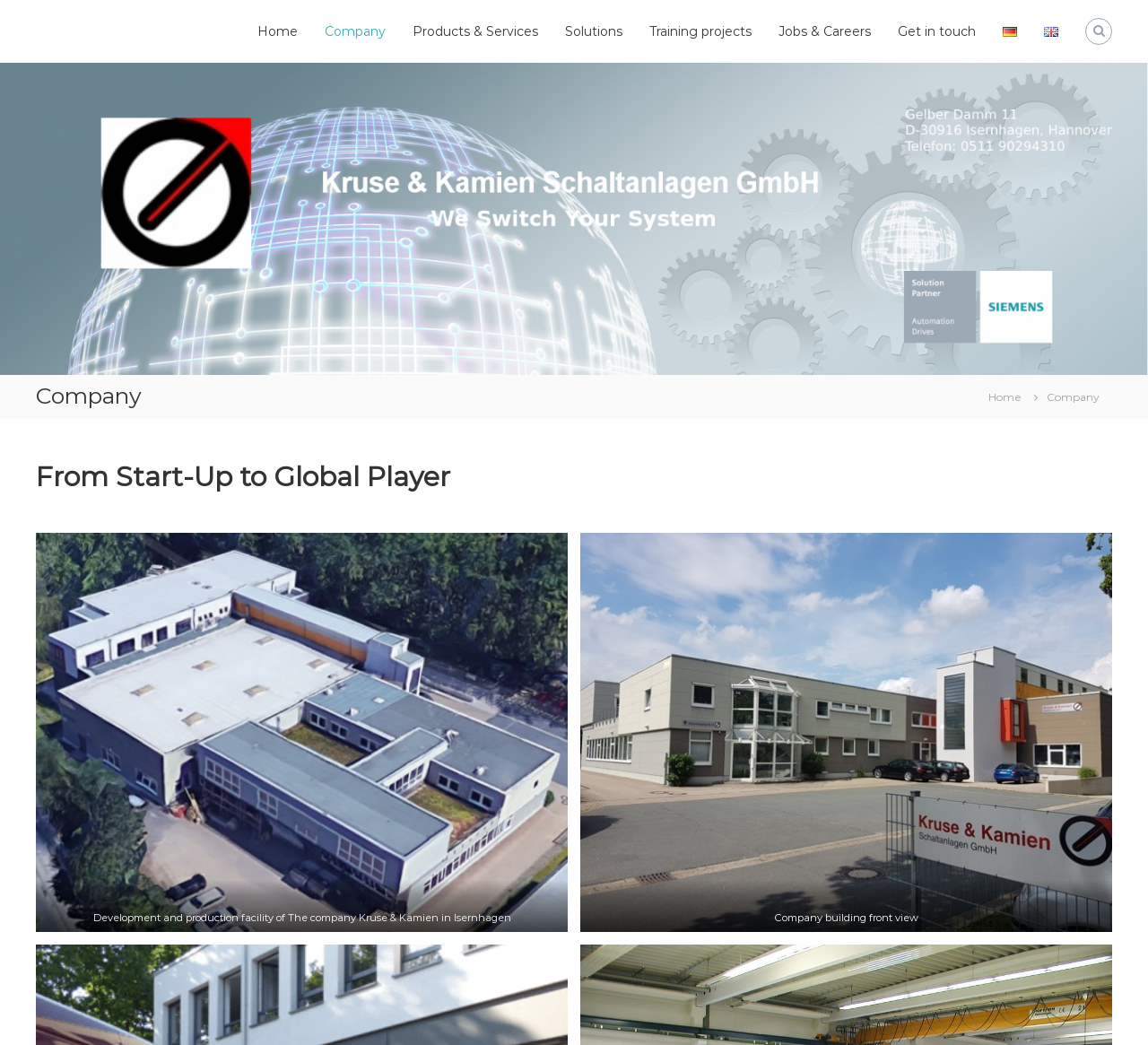Answer the following in one word or a short phrase: 
How many main navigation links are there?

7